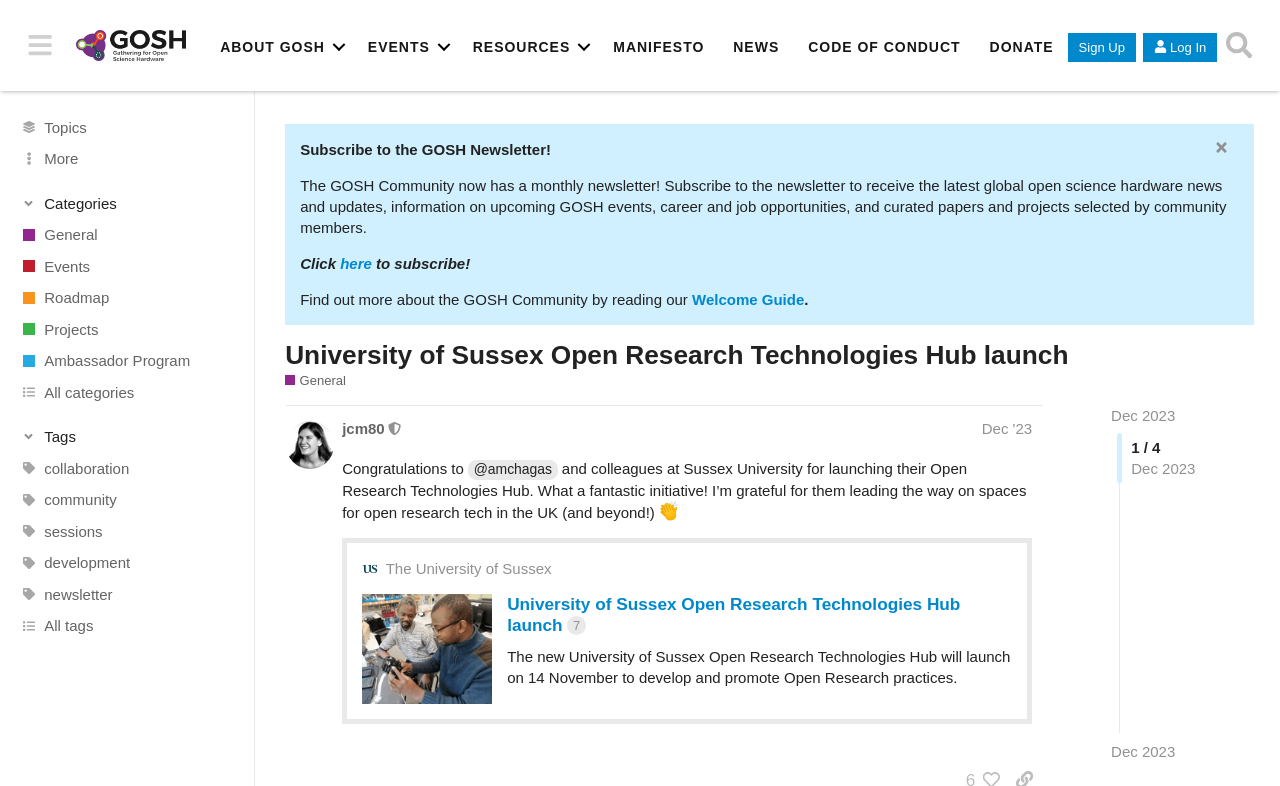What is the bounding box coordinate of the 'Search' button?
Using the image, give a concise answer in the form of a single word or short phrase.

[0.951, 0.031, 0.984, 0.085]